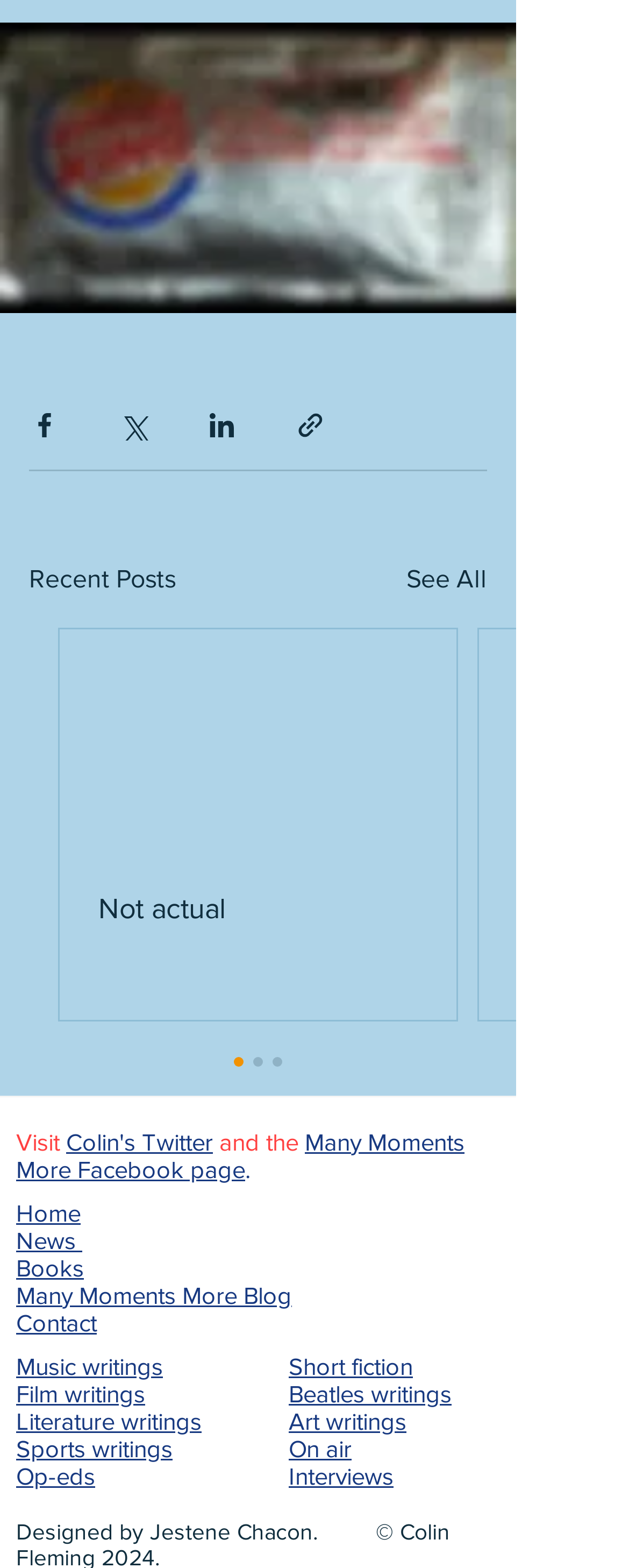Please identify the bounding box coordinates of the area I need to click to accomplish the following instruction: "Go to the Many Moments More Facebook page".

[0.026, 0.719, 0.738, 0.754]